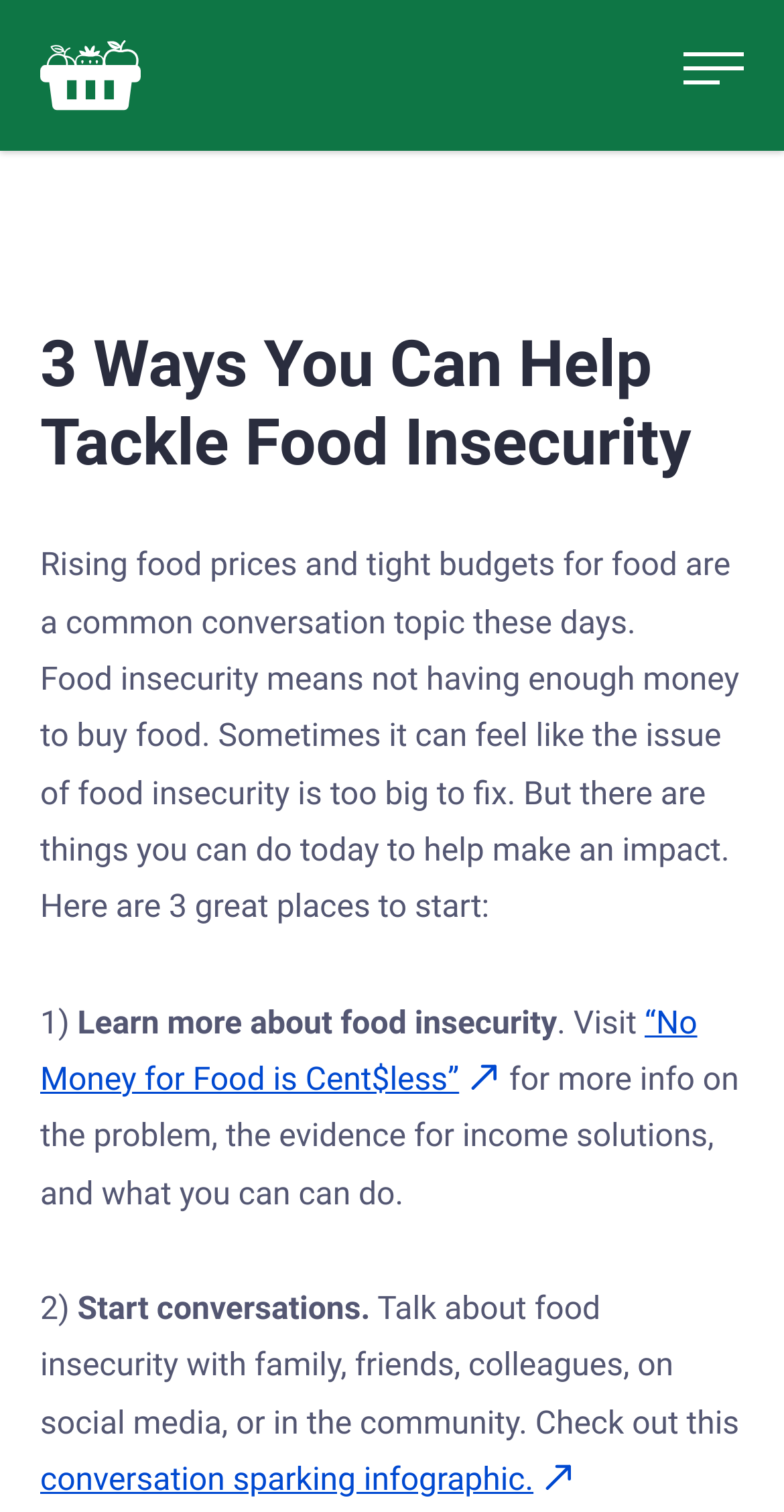Given the webpage screenshot and the description, determine the bounding box coordinates (top-left x, top-left y, bottom-right x, bottom-right y) that define the location of the UI element matching this description: Toggle Menu

None